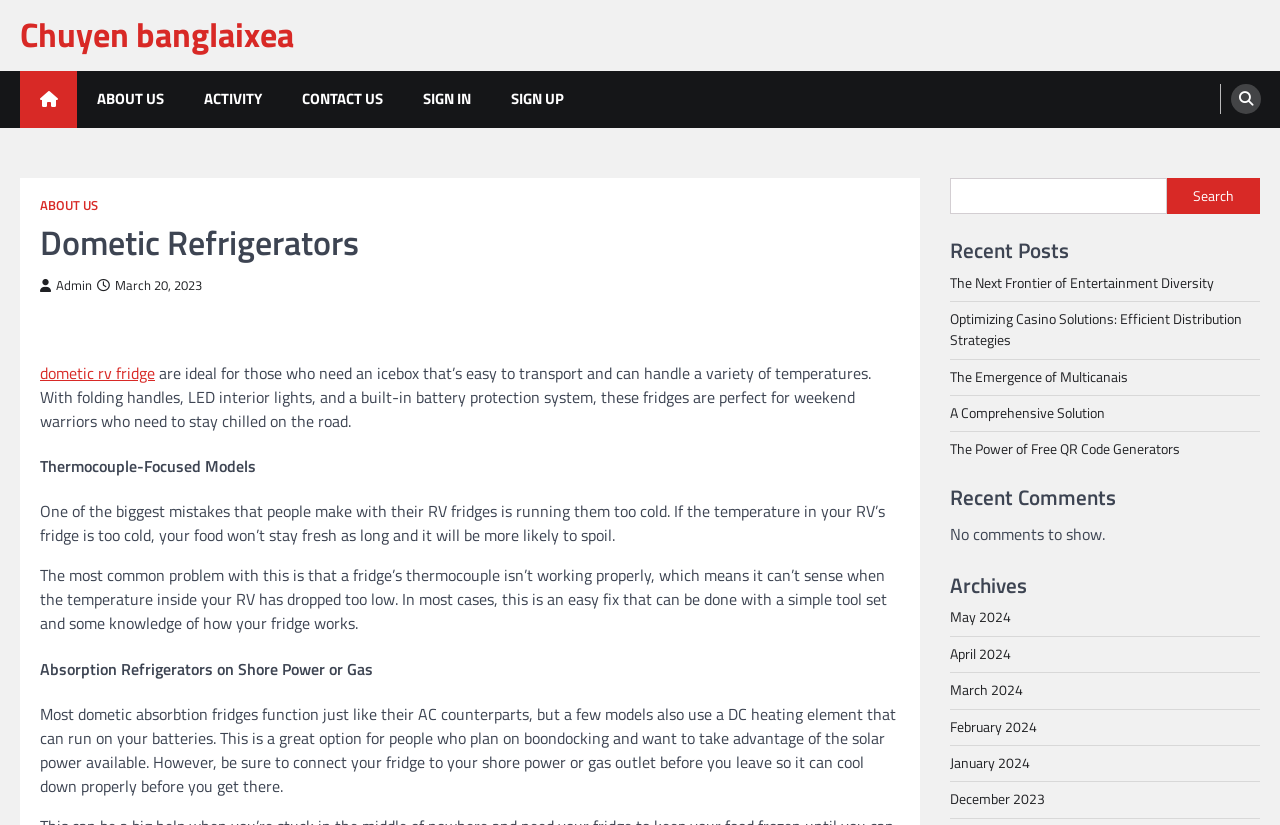Reply to the question with a brief word or phrase: How many recent posts are listed on this webpage?

5